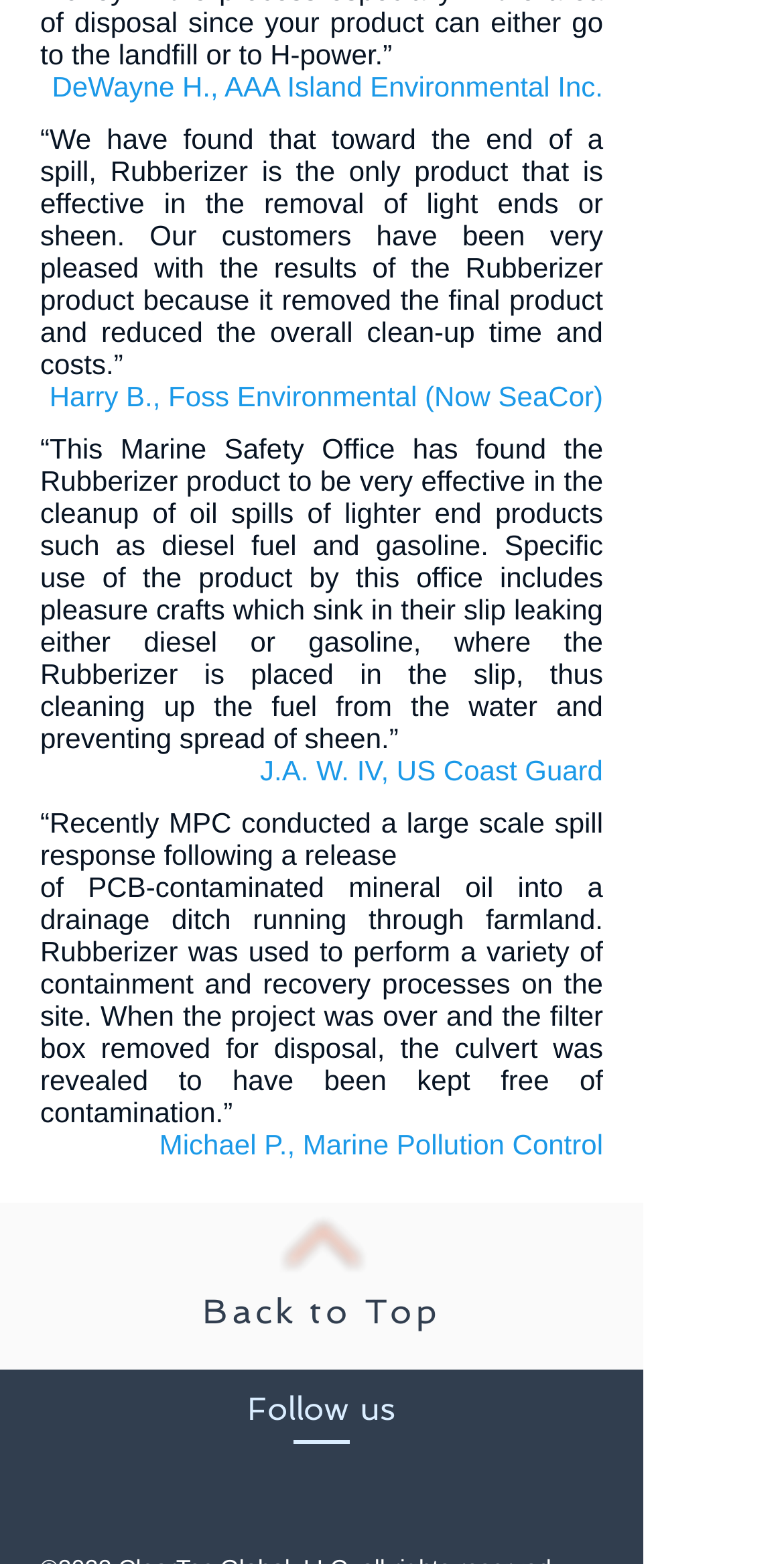What is the company name mentioned in the first testimonial?
Based on the screenshot, provide a one-word or short-phrase response.

AAA Island Environmental Inc.